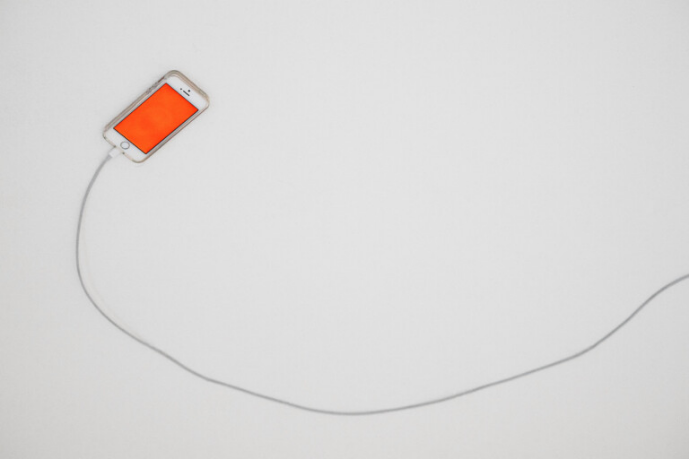Generate an elaborate caption that includes all aspects of the image.

The image presents a minimalist scene featuring a smartphone lying on a plain, light-colored surface. The phone's screen is illuminated with a vibrant orange hue, creating a striking focal point against the muted background. A white charging cable is connected to the phone, gently curving away from it, adding a subtle sense of movement to the otherwise static composition. This visual arrangement conveys a sense of modernity and connectivity, inviting viewers to consider the role of technology in our daily lives. The overall aesthetic captures a clean and contemporary vibe, reflective of current design trends.